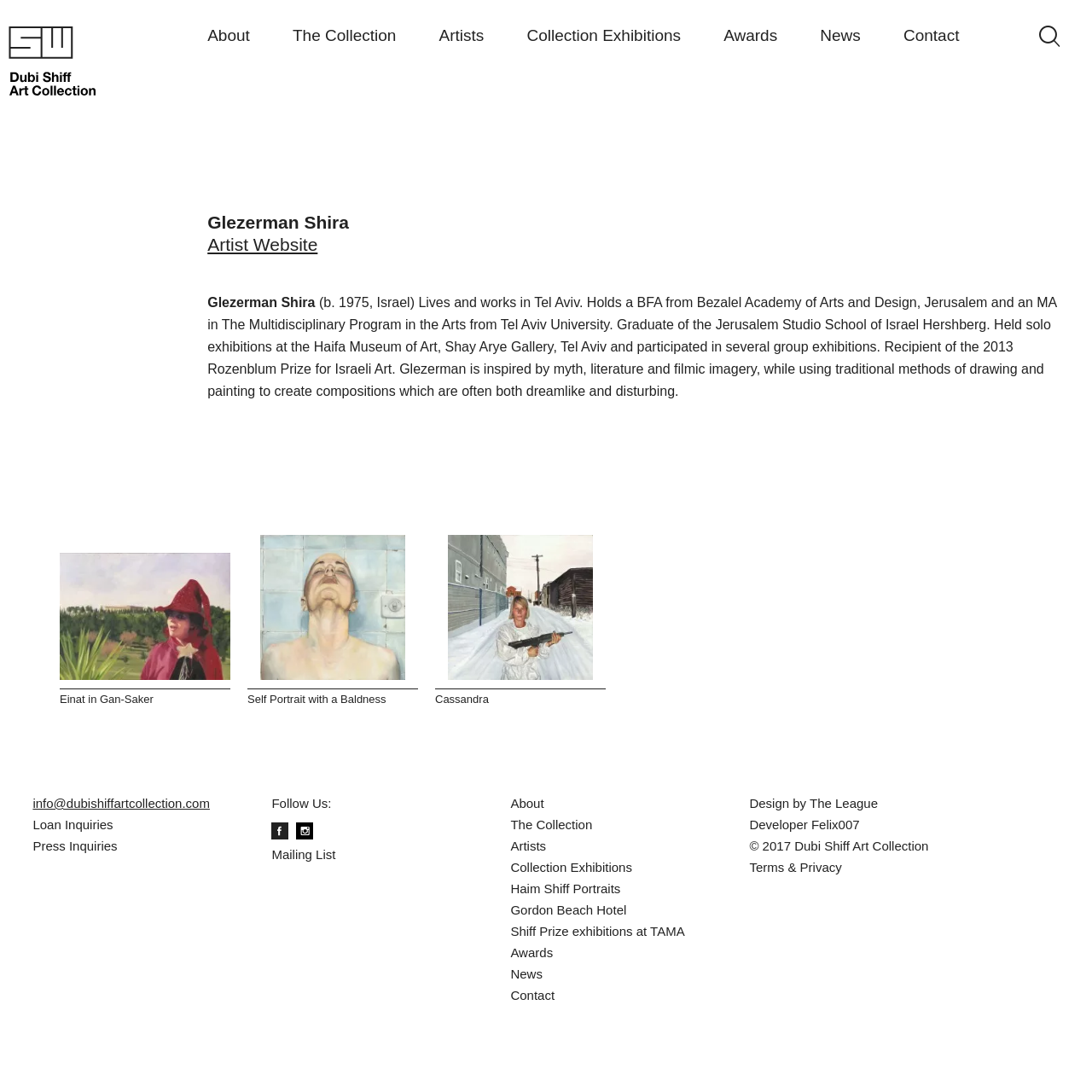Pinpoint the bounding box coordinates of the clickable element needed to complete the instruction: "Click on About". The coordinates should be provided as four float numbers between 0 and 1: [left, top, right, bottom].

[0.19, 0.023, 0.229, 0.042]